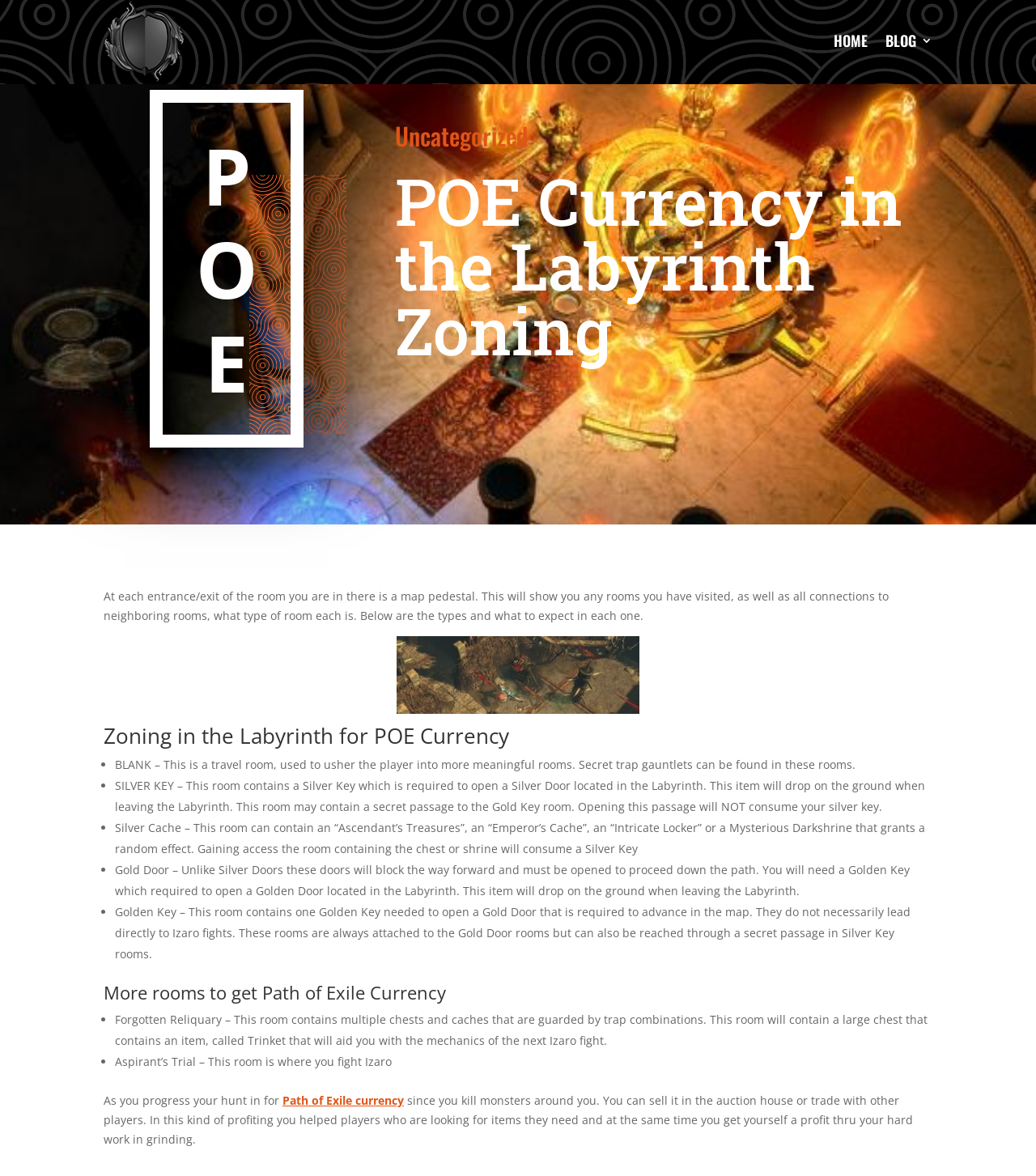Please determine the primary heading and provide its text.

POE Currency in the Labyrinth Zoning